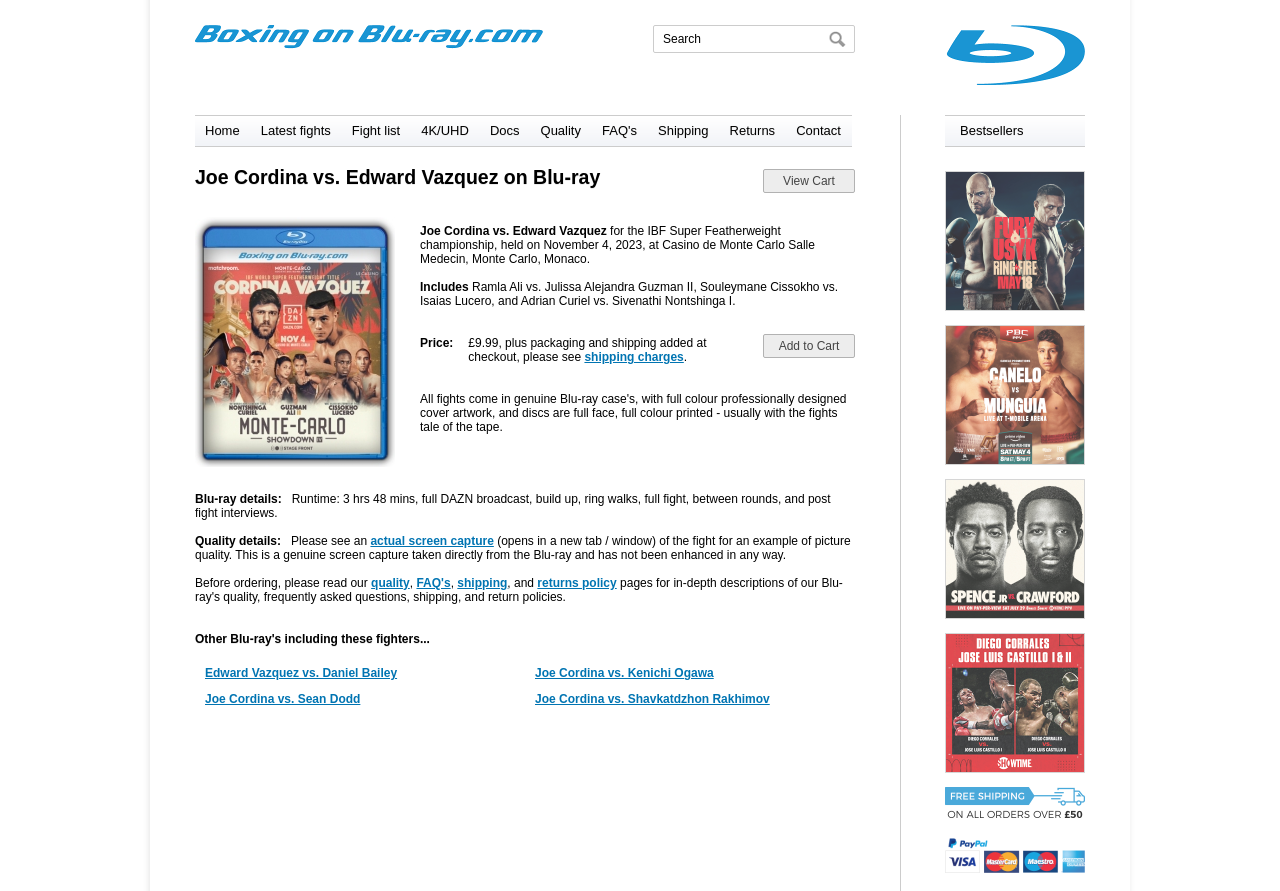Provide a one-word or short-phrase answer to the question:
What is the name of the fighter on the left?

Joe Cordina